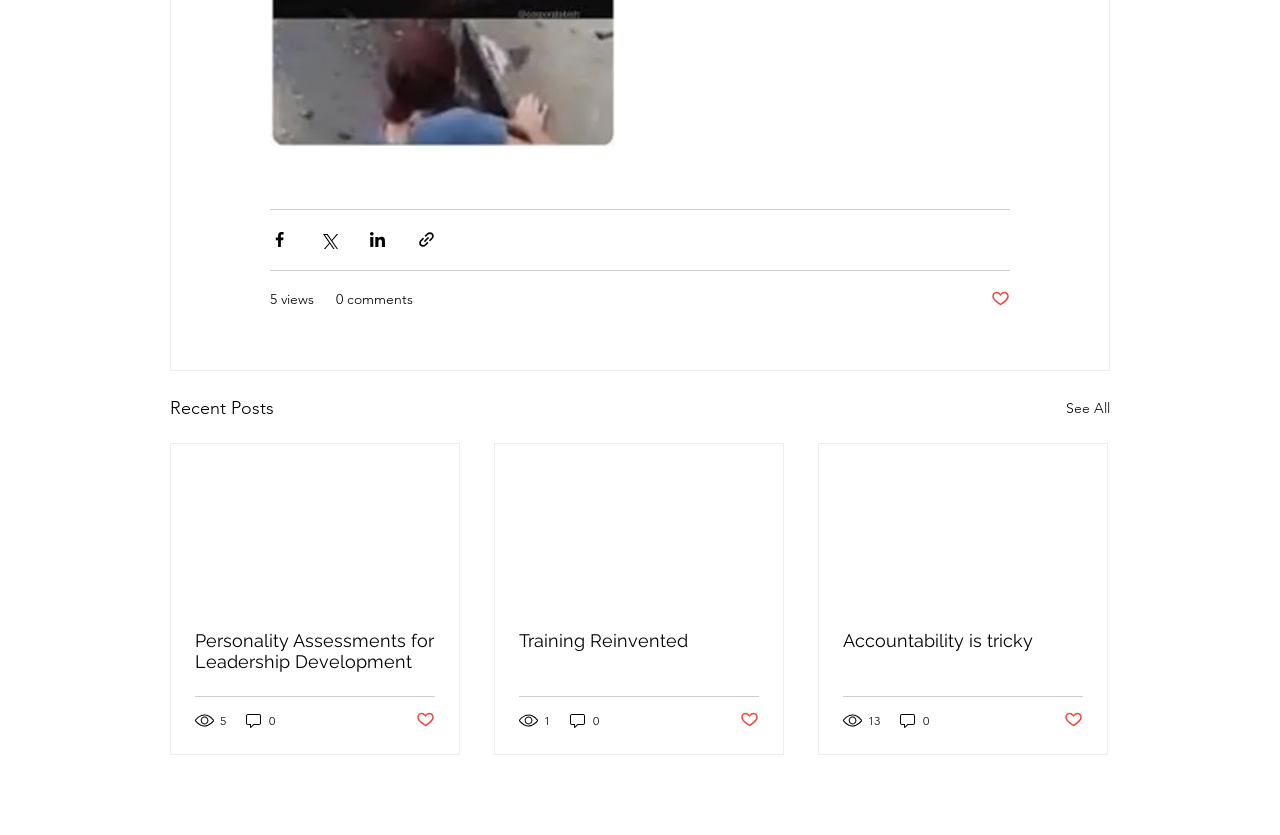Show the bounding box coordinates for the HTML element as described: "See All".

[0.833, 0.472, 0.867, 0.507]